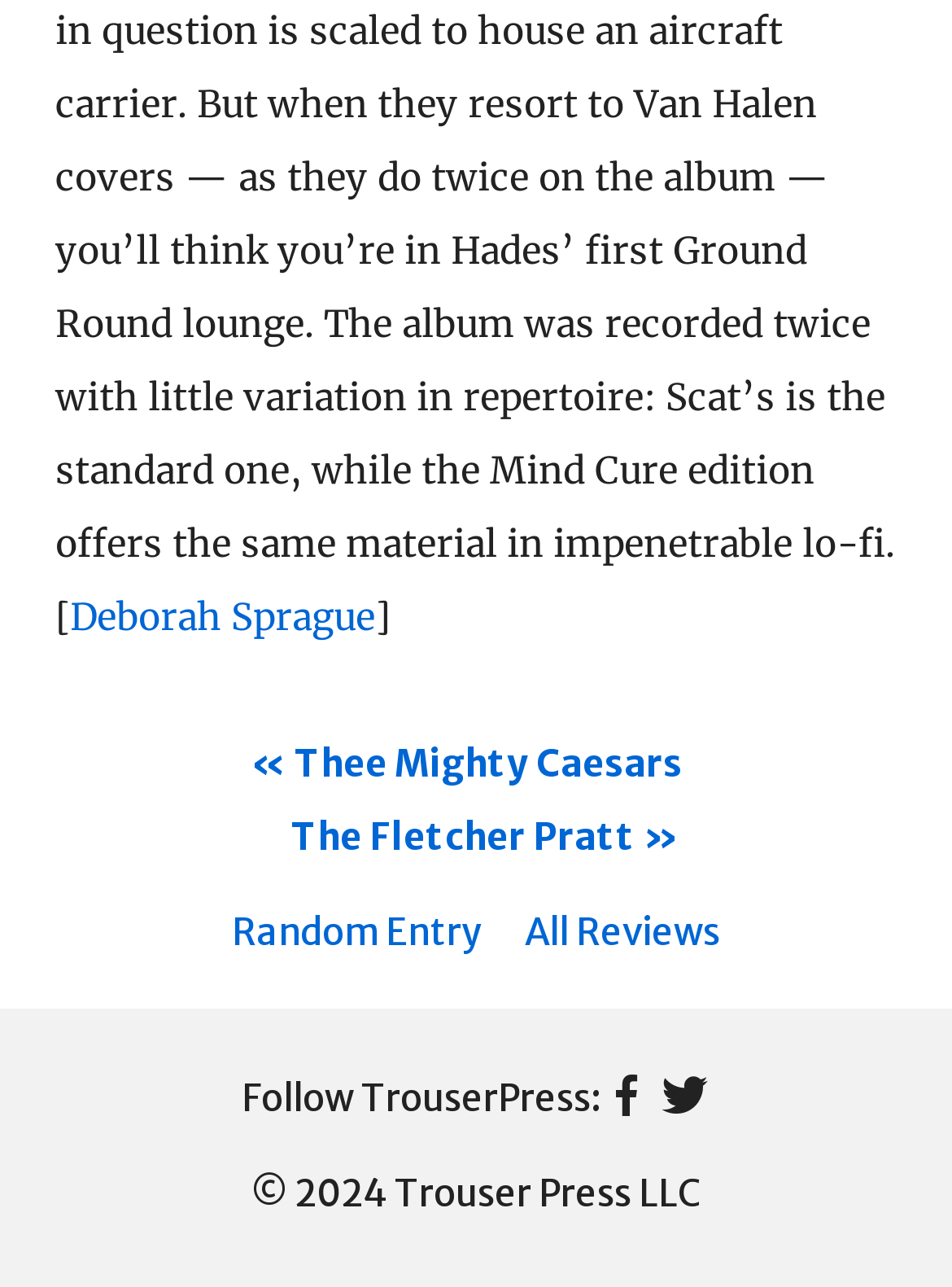How many social media links are present at the bottom?
Look at the image and respond with a one-word or short-phrase answer.

2